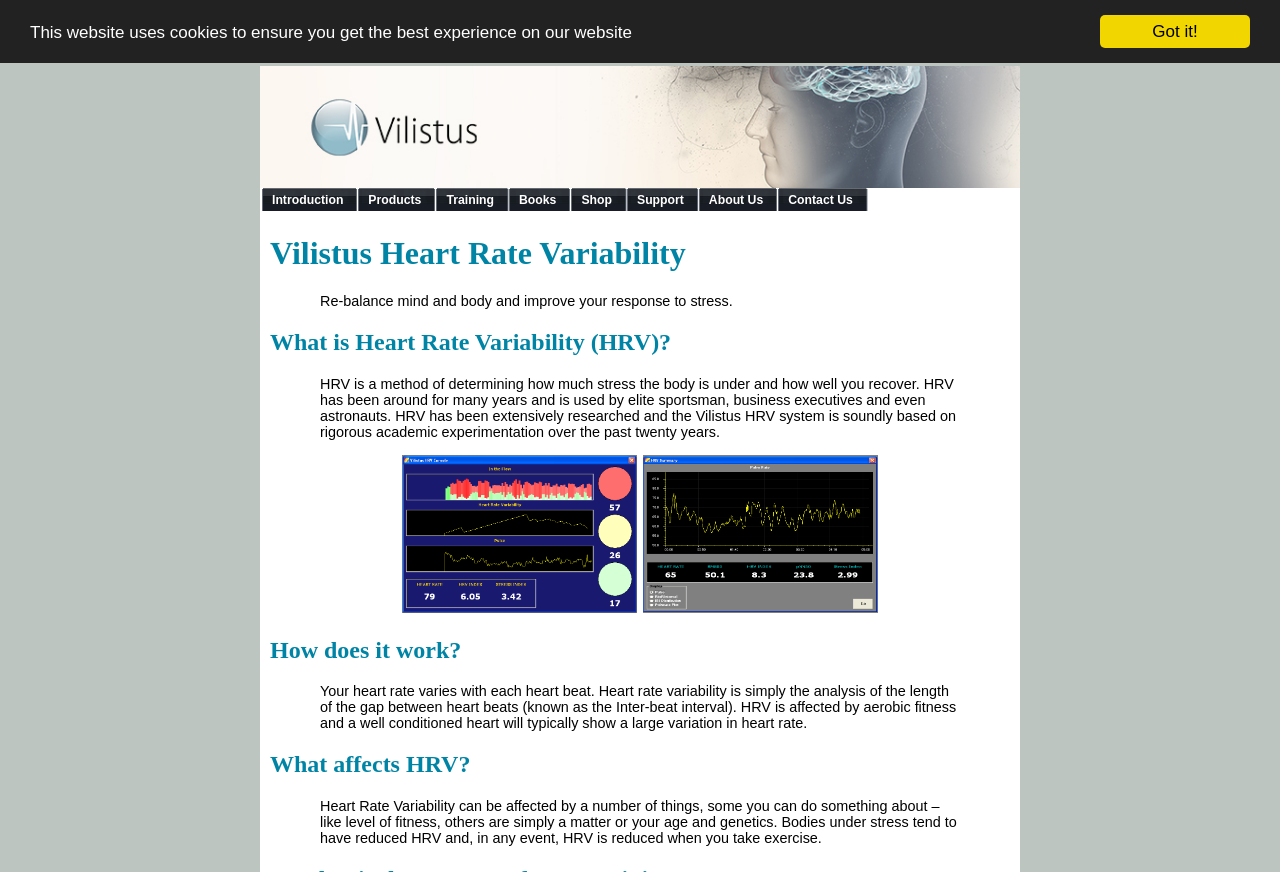Respond with a single word or phrase to the following question:
What is the goal of re-balancing mind and body?

Improve response to stress